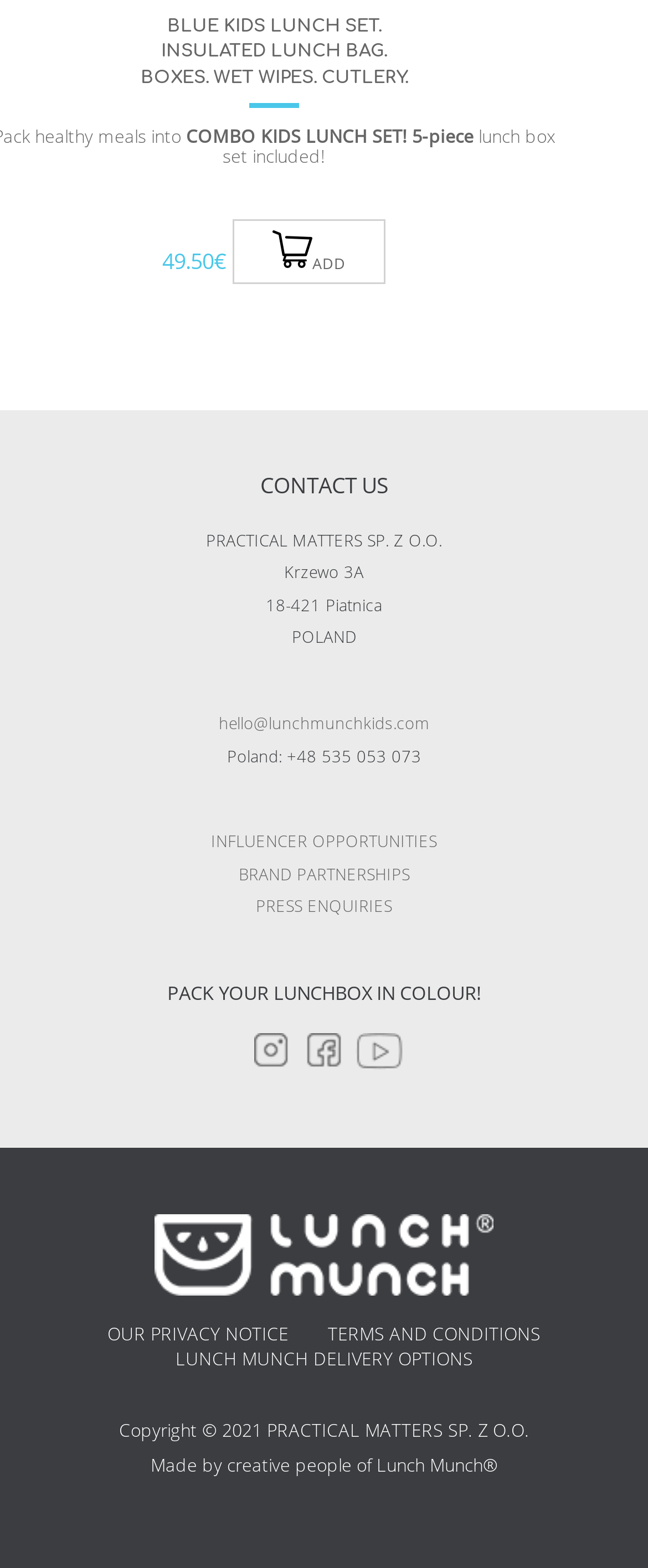Identify the bounding box coordinates of the area that should be clicked in order to complete the given instruction: "Contact us". The bounding box coordinates should be four float numbers between 0 and 1, i.e., [left, top, right, bottom].

[0.401, 0.3, 0.599, 0.319]